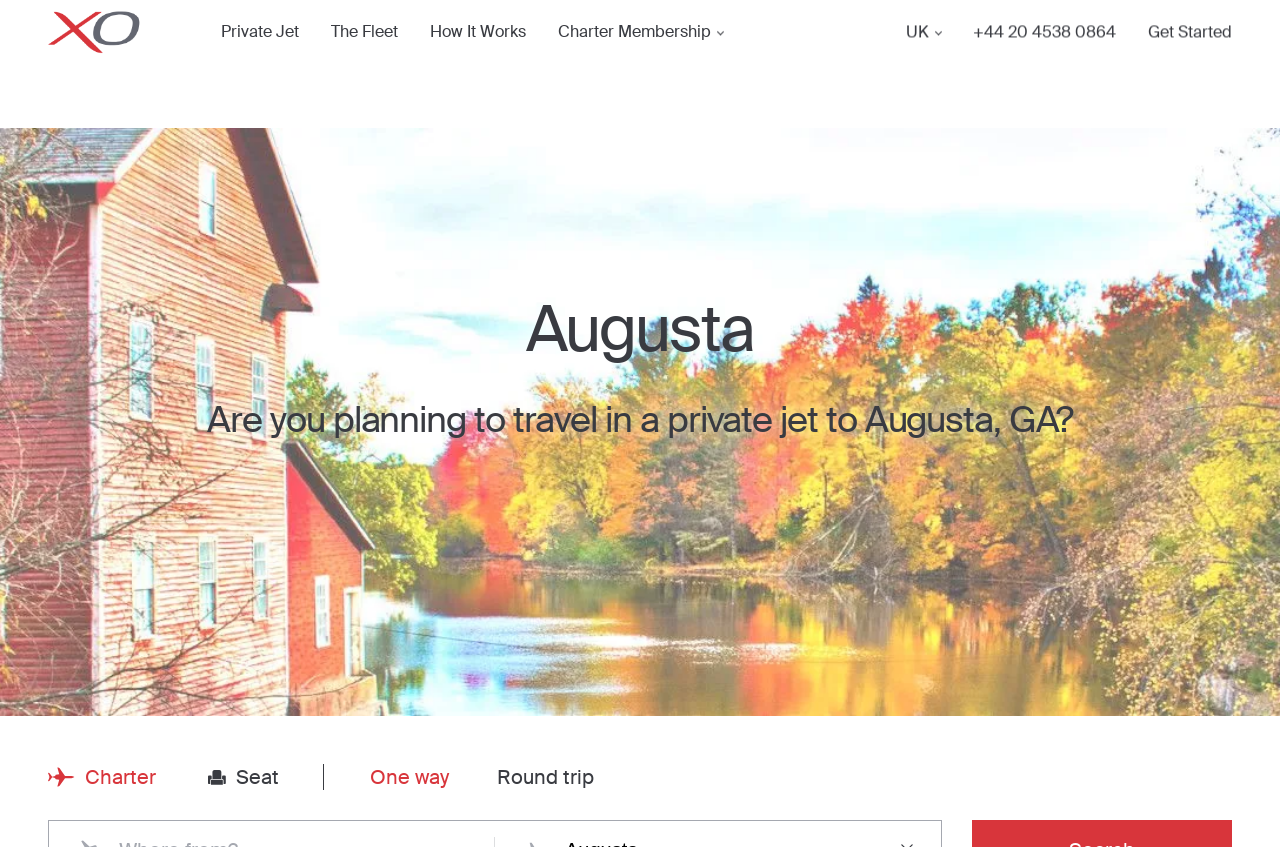What is the destination for private jet travel?
Could you please answer the question thoroughly and with as much detail as possible?

Based on the webpage, I can see that the main heading mentions 'Augusta' and the subheading asks if the user is planning to travel in a private jet to Augusta, GA, which indicates that Augusta, GA is the destination for private jet travel.